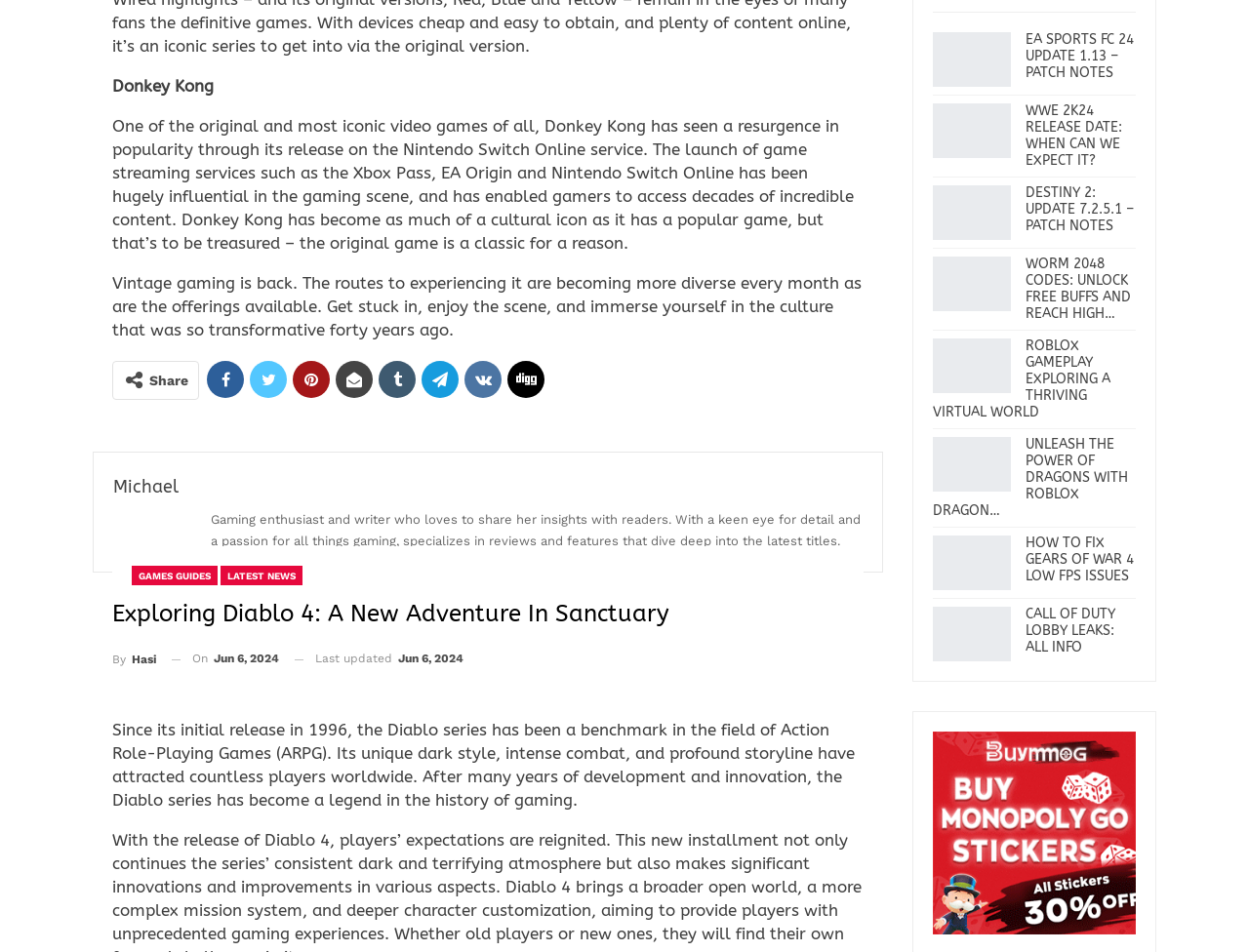Provide a one-word or short-phrase response to the question:
What is the name of the iconic video game mentioned?

Donkey Kong